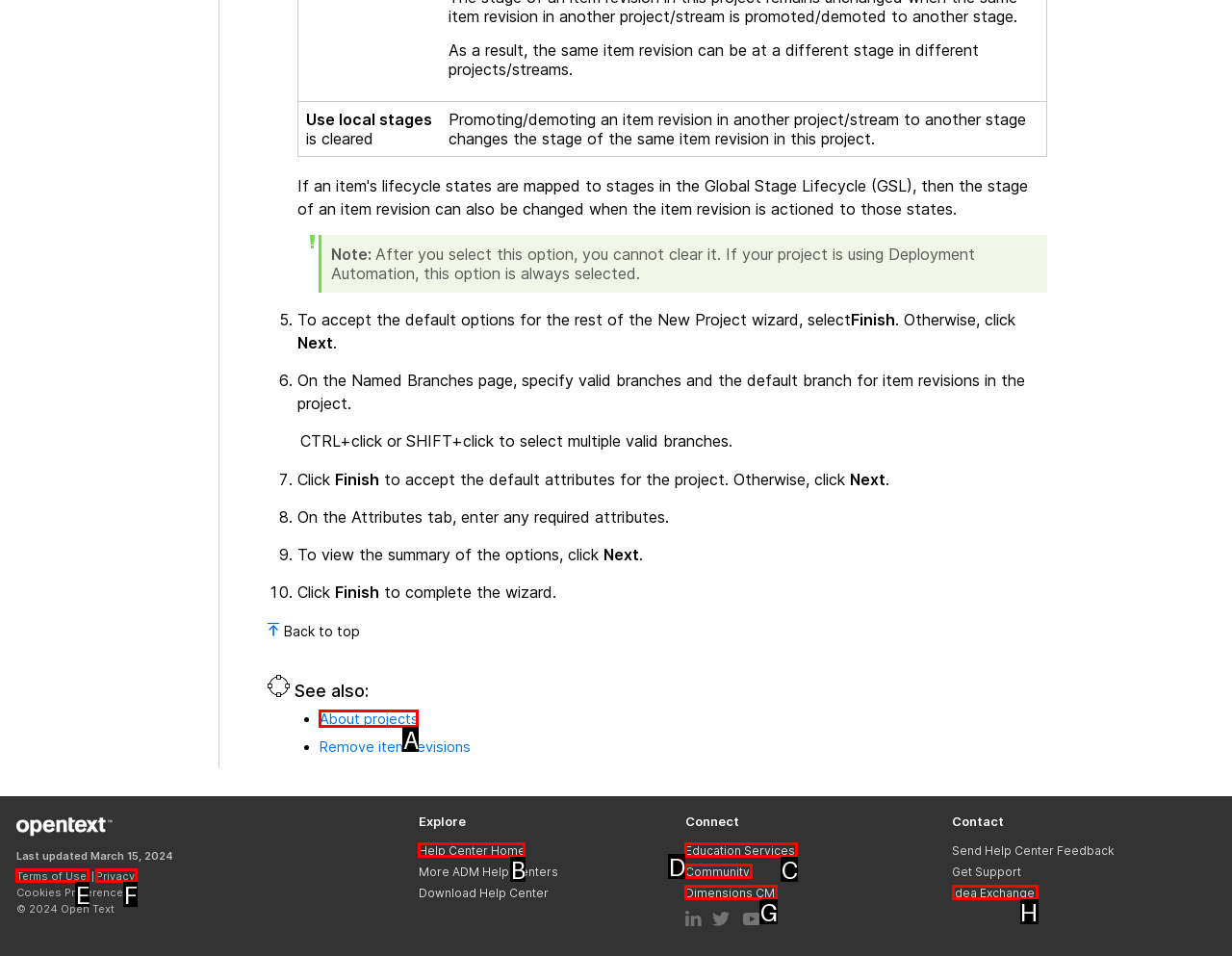Looking at the description: Dermal Filler and lip augmentation, identify which option is the best match and respond directly with the letter of that option.

None